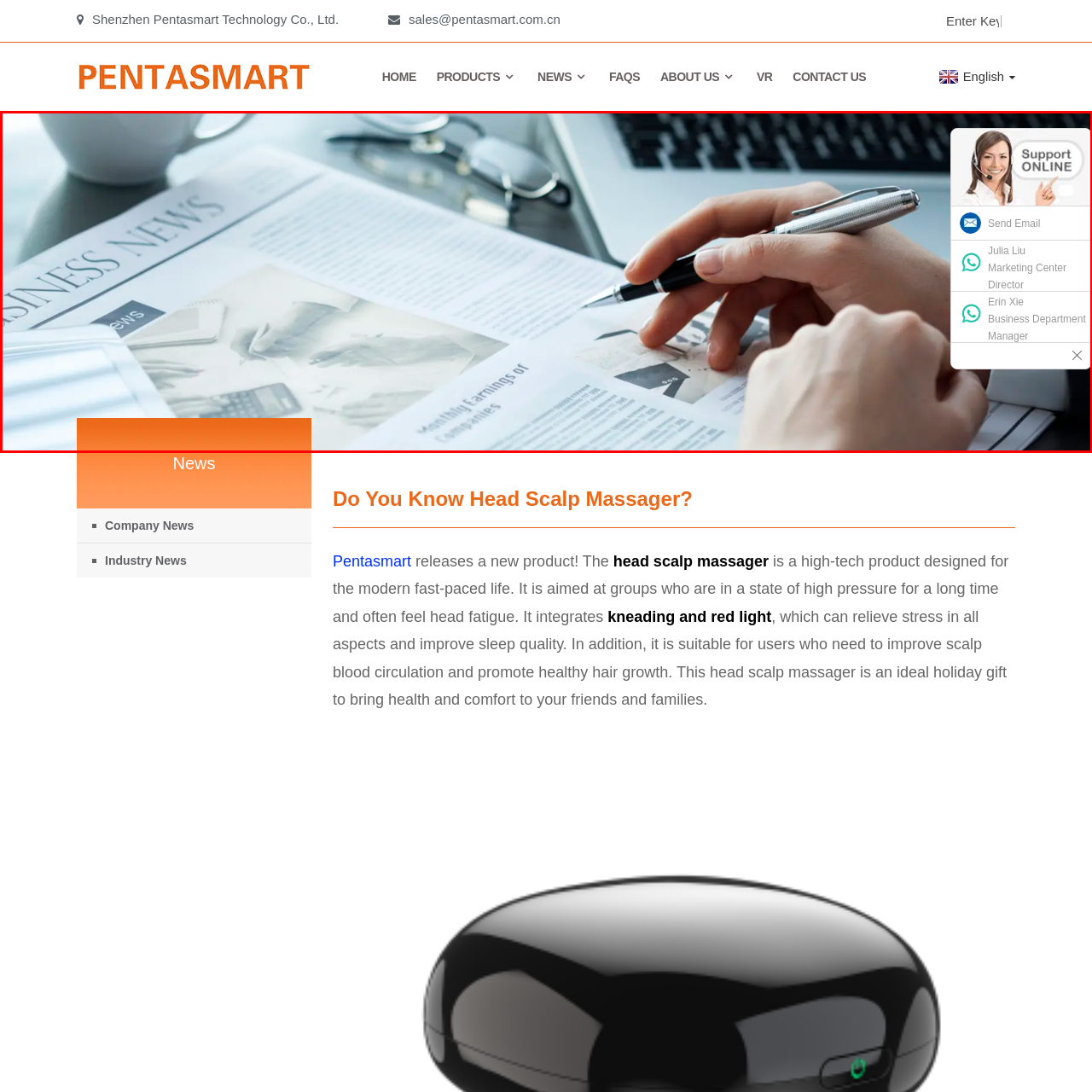Elaborate on the visual details of the image contained within the red boundary.

The image showcases a close-up of a person's hand holding a silver pen, poised above a printed newspaper titled "BUSINESS NEWS." The newspaper is laid out on a desk, accompanied by a white coffee cup and some other office items, including a pair of spectacles. In the upper right corner, a chat support window is visible, providing options to send an email or connect with two representatives: Julia Liu, Marketing Center Director, and Erin Xie, Business Department Manager. This image effectively captures a professional and dynamic work environment, highlighting an engaged individual actively reviewing important information while having easy access to support resources.